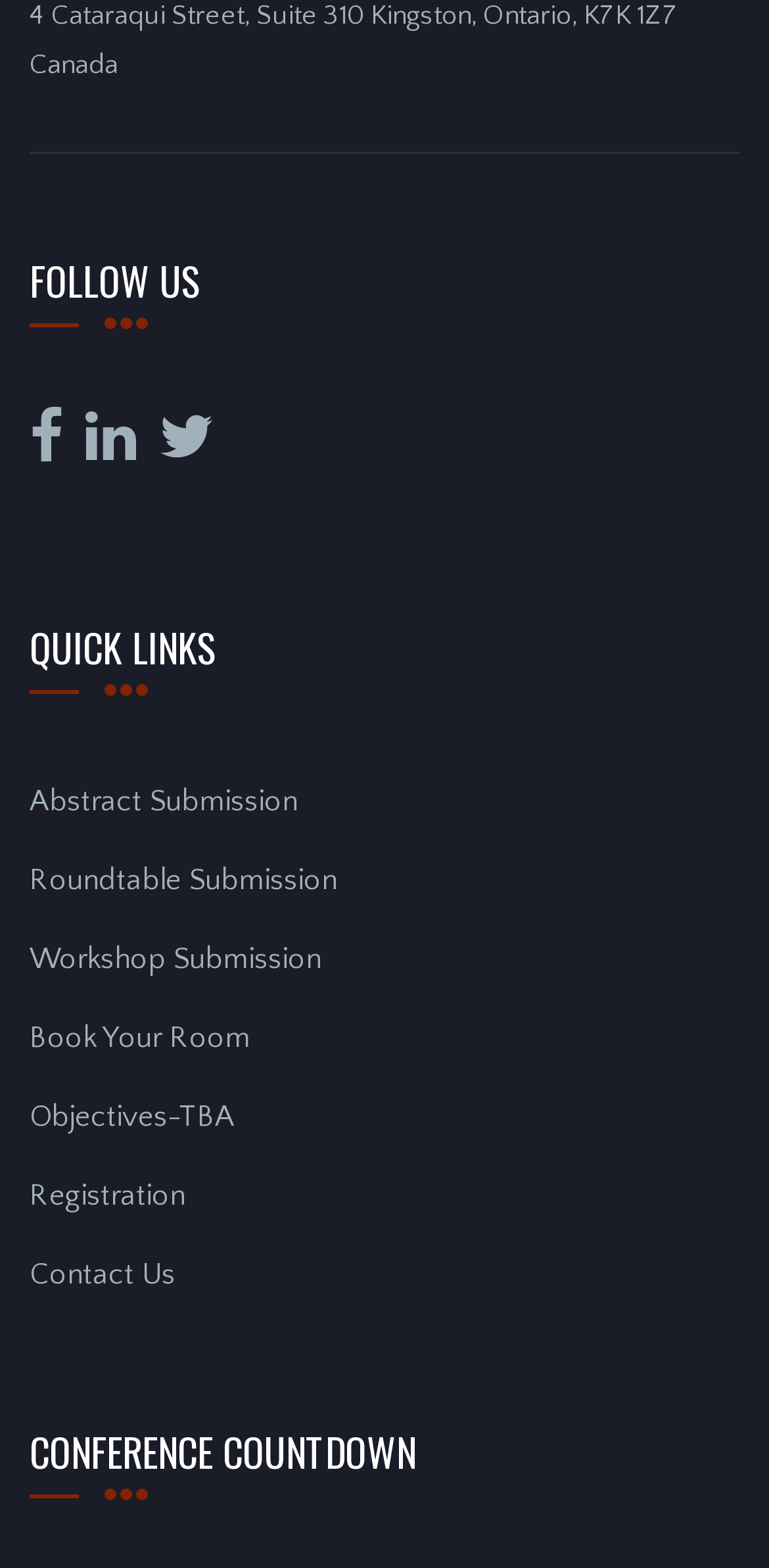Highlight the bounding box coordinates of the element you need to click to perform the following instruction: "Submit an abstract."

[0.038, 0.5, 0.387, 0.522]